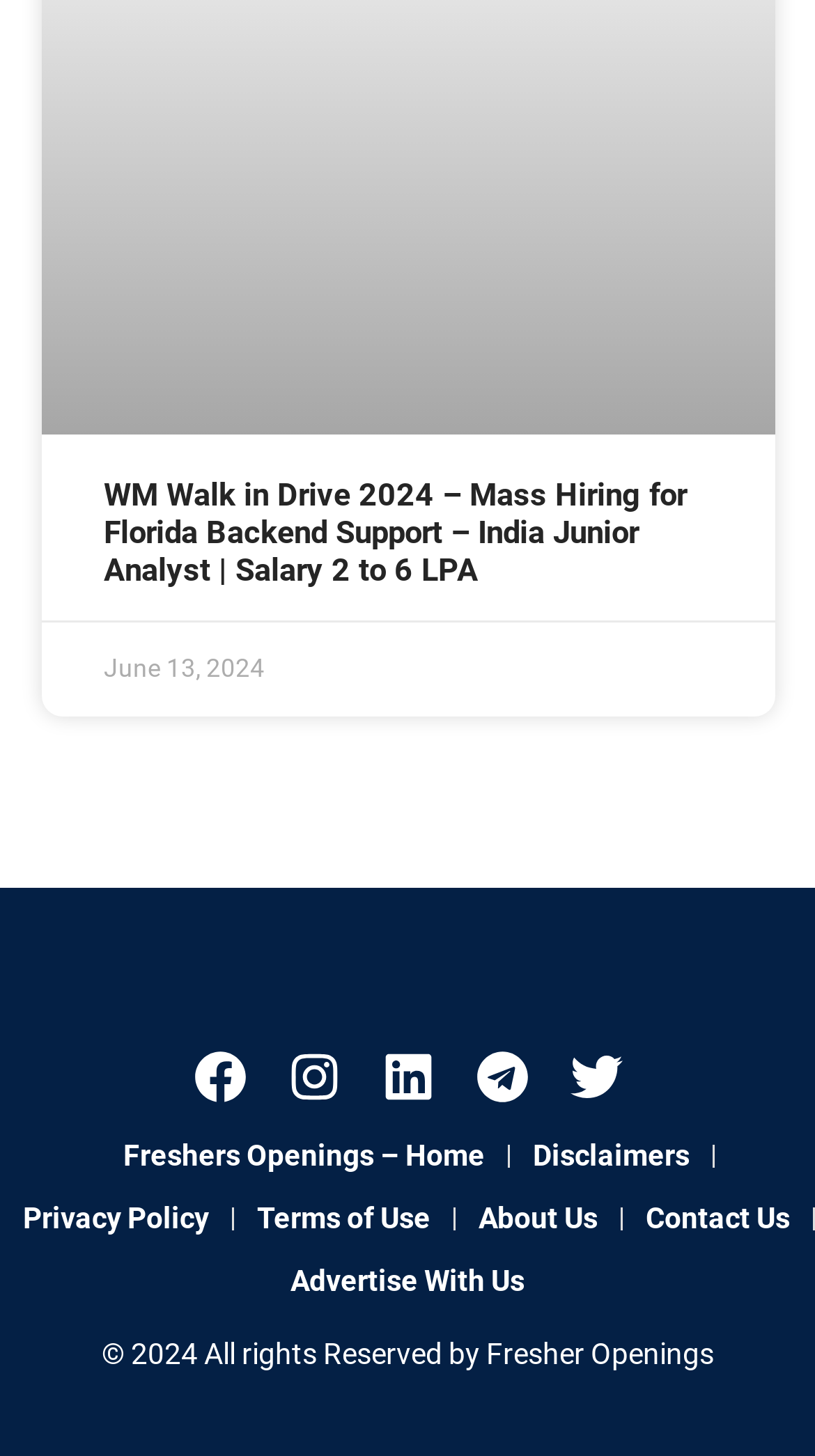Identify the bounding box coordinates necessary to click and complete the given instruction: "Contact Us".

[0.764, 0.815, 0.997, 0.858]